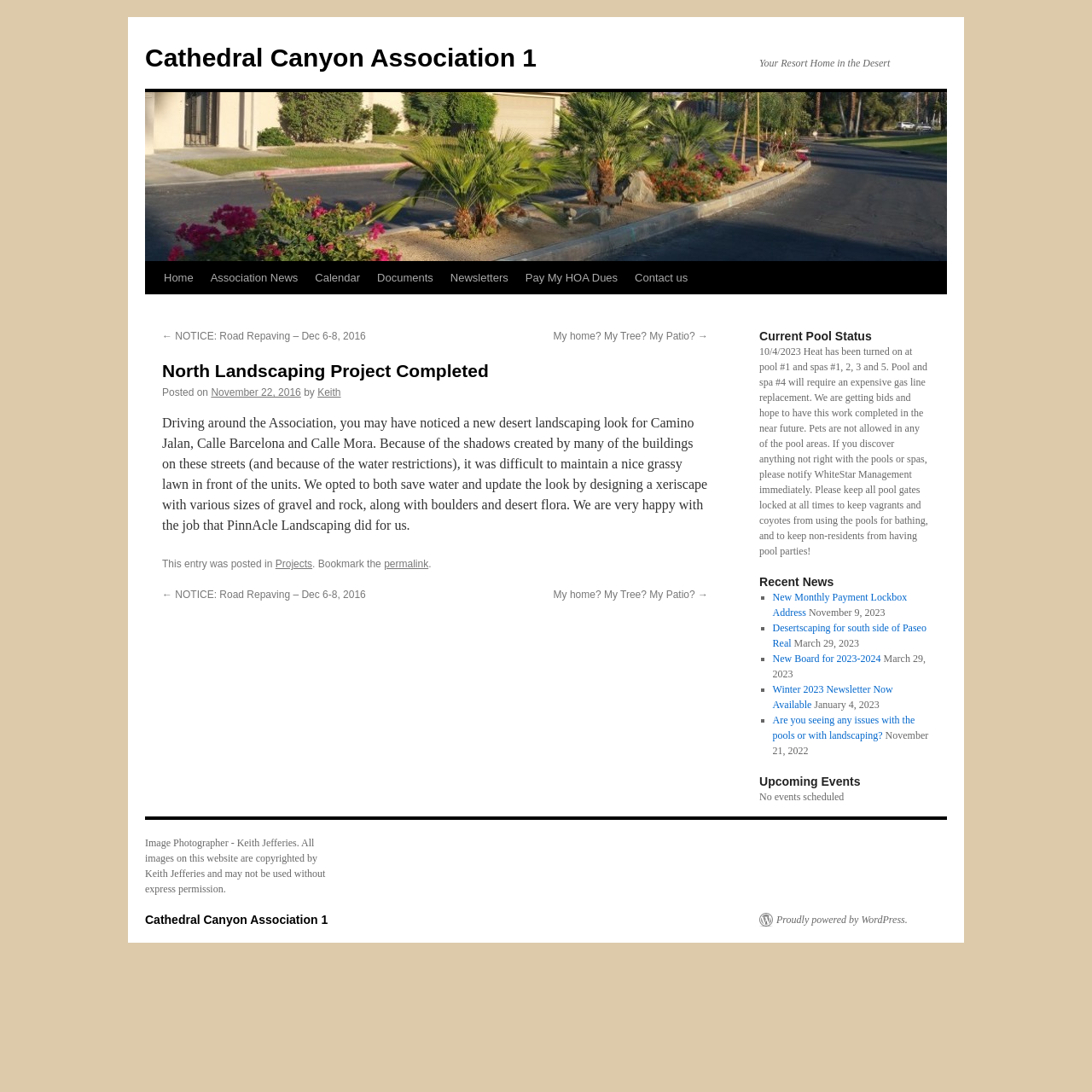Describe all visible elements and their arrangement on the webpage.

The webpage is about the Cathedral Canyon Association, a community website that provides information about the association, news, and events. At the top of the page, there is a header section with a link to the association's homepage and a title "North Landscaping Project Completed | Cathedral Canyon Association 1". Below the header, there is a navigation menu with links to various sections of the website, including "Home", "Association News", "Calendar", "Documents", "Newsletters", "Pay My HOA Dues", and "Contact us".

The main content area is divided into two columns. The left column contains a news article about the completion of the North Landscaping Project, which includes a description of the project and its benefits. The article is accompanied by links to related news articles and a comment section.

The right column contains several sections, including "Current Pool Status", "Recent News", and "Upcoming Events". The "Current Pool Status" section provides information about the status of the community's pool and spas, including any maintenance or repairs. The "Recent News" section lists several news articles with links to read more, along with their publication dates. The "Upcoming Events" section indicates that there are no events scheduled.

At the bottom of the page, there is a footer section with copyright information and a link to the website's administrator. There is also a note about the photographer of the images on the website, Keith Jefferies, and a statement about the copyright of the images.